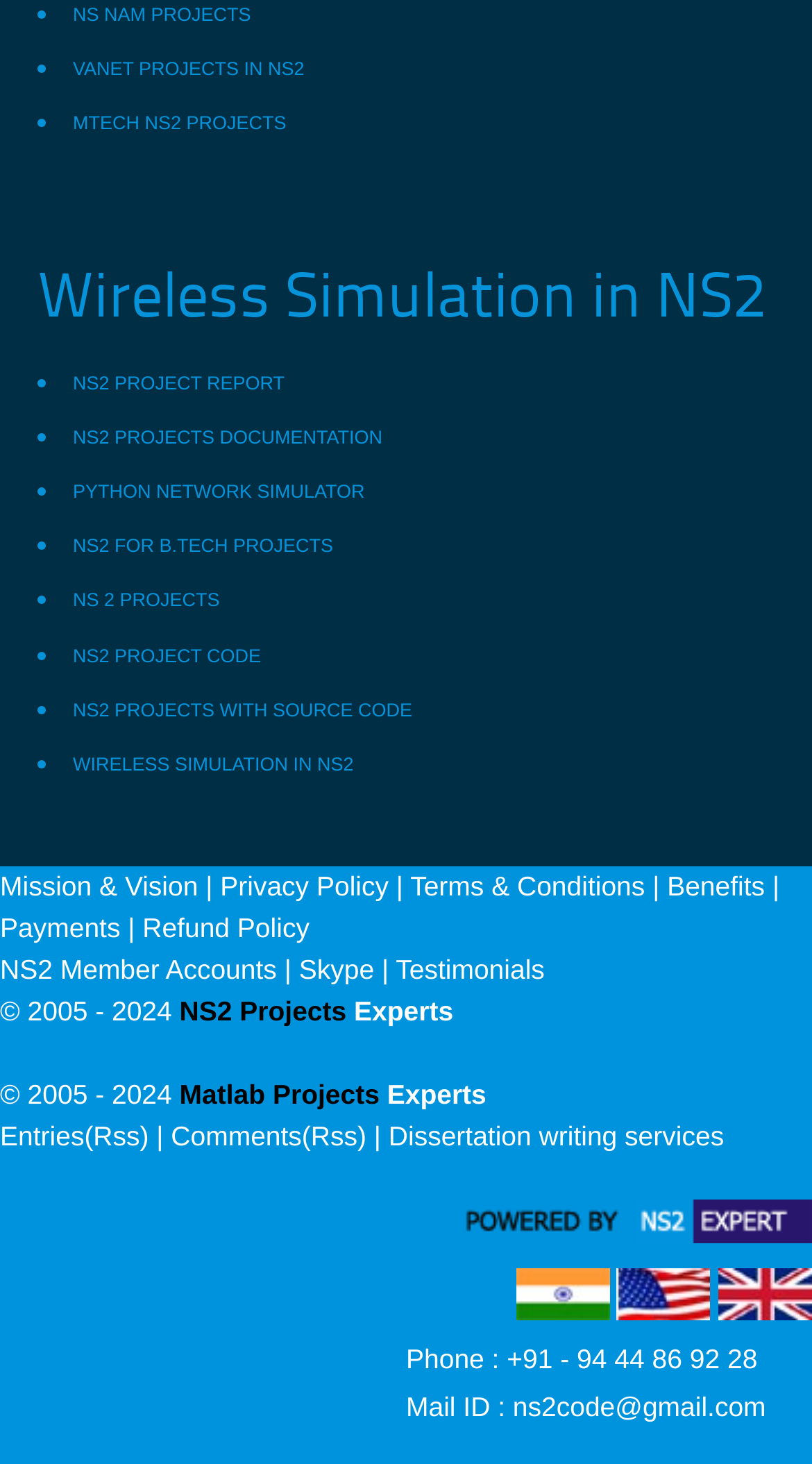Identify the bounding box coordinates for the element you need to click to achieve the following task: "Read NS2 PROJECT REPORT". The coordinates must be four float values ranging from 0 to 1, formatted as [left, top, right, bottom].

[0.09, 0.254, 0.351, 0.268]